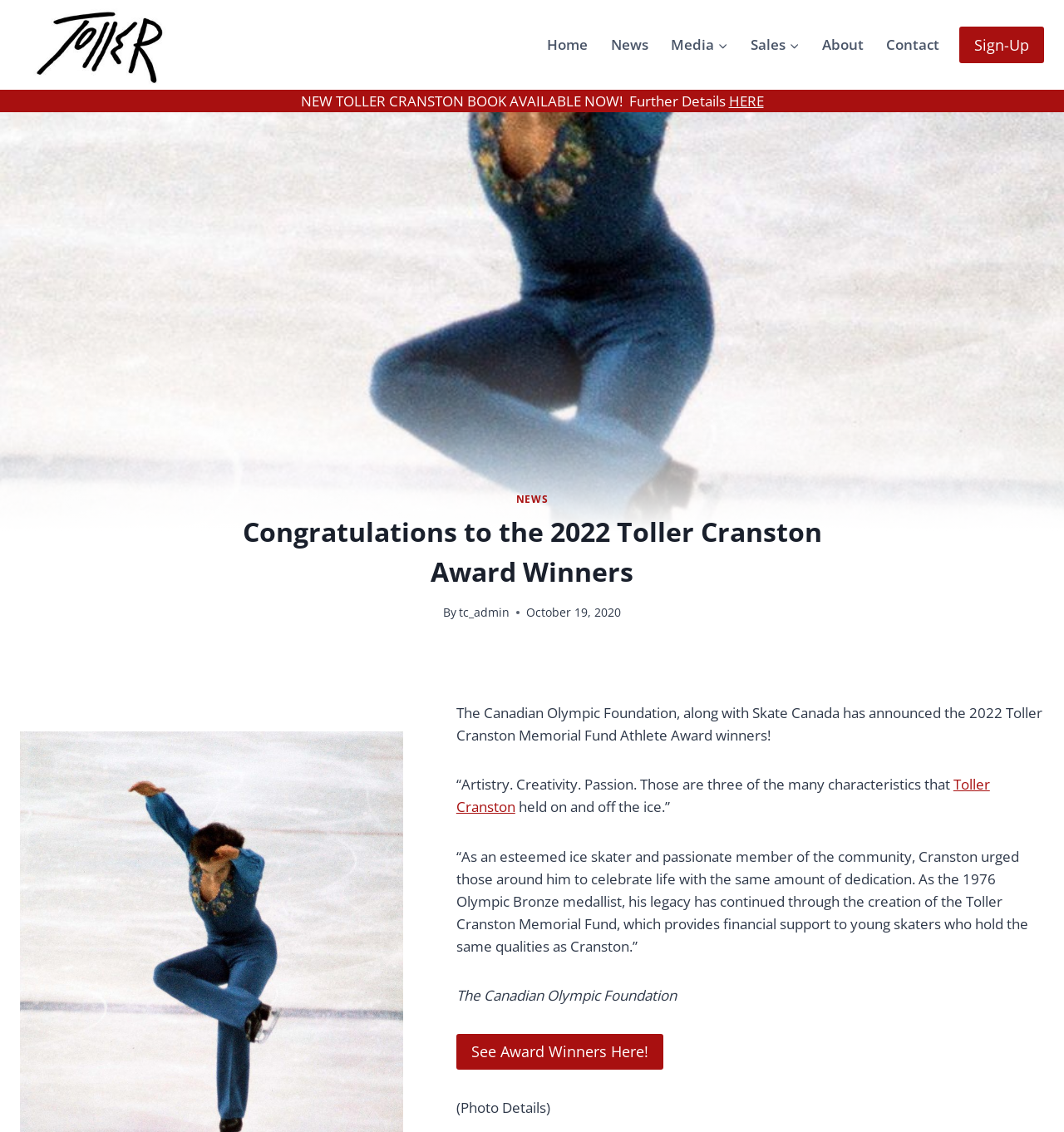What is the main heading displayed on the webpage? Please provide the text.

Congratulations to the 2022 Toller Cranston Award Winners